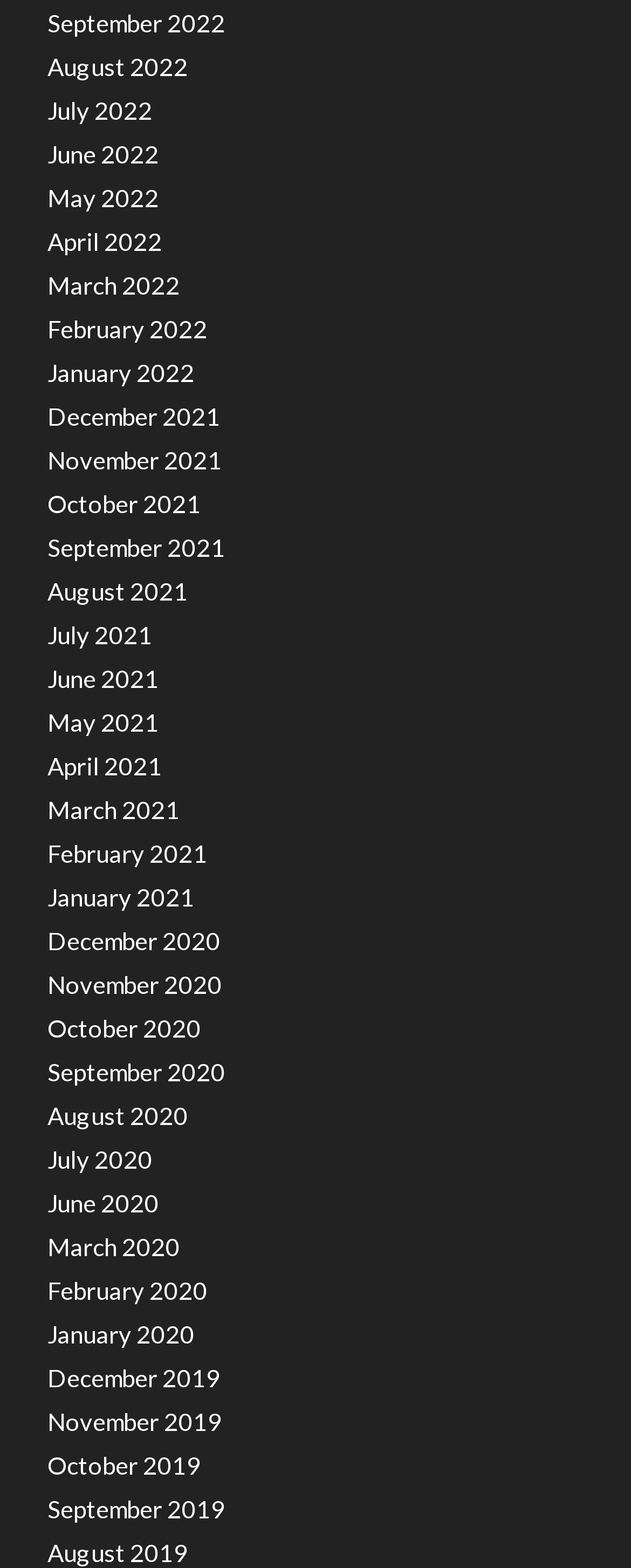Please mark the bounding box coordinates of the area that should be clicked to carry out the instruction: "View September 2022".

[0.075, 0.006, 0.357, 0.024]